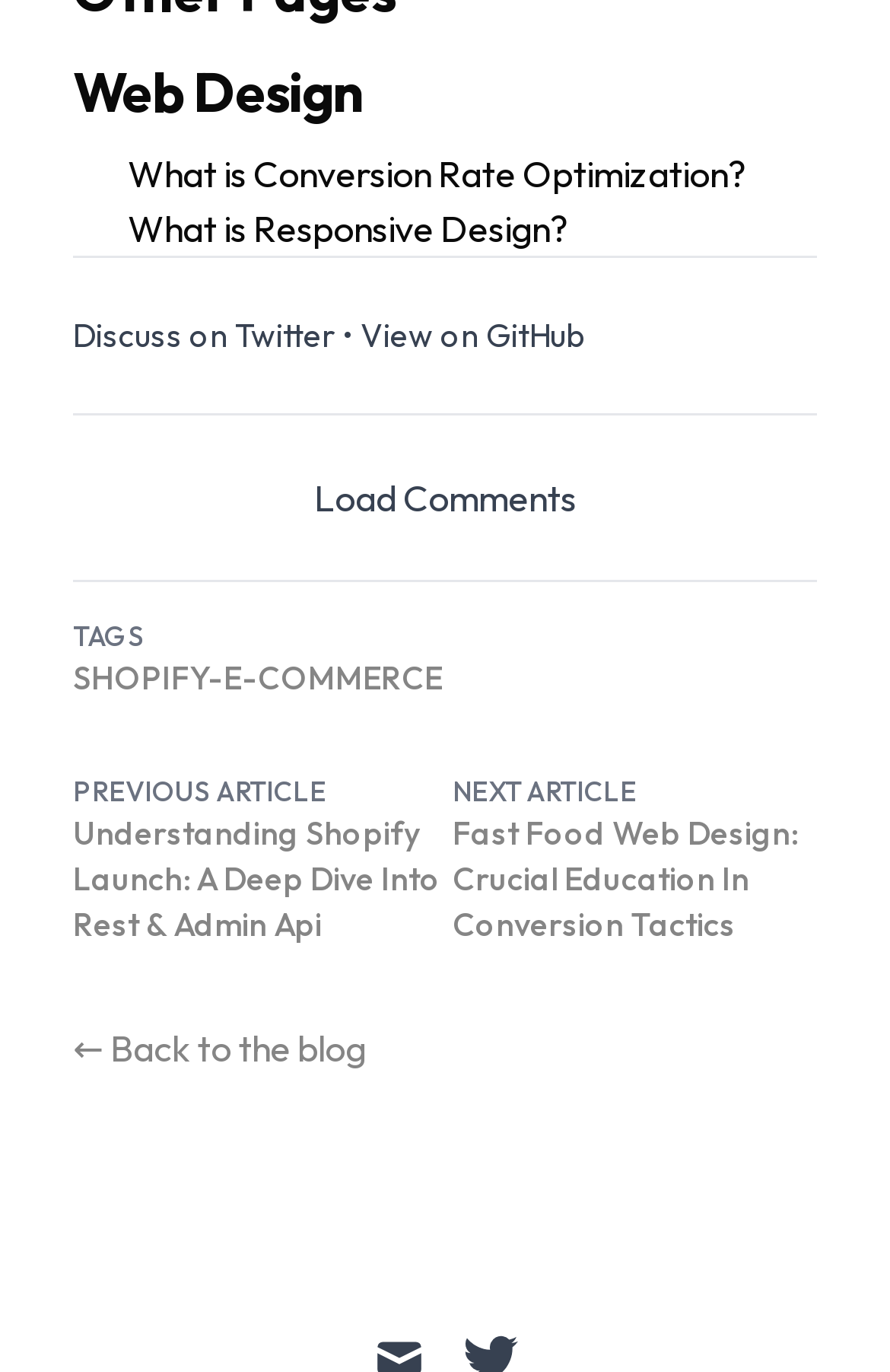What is the title of the previous article?
Answer the question with a single word or phrase by looking at the picture.

Understanding Shopify Launch